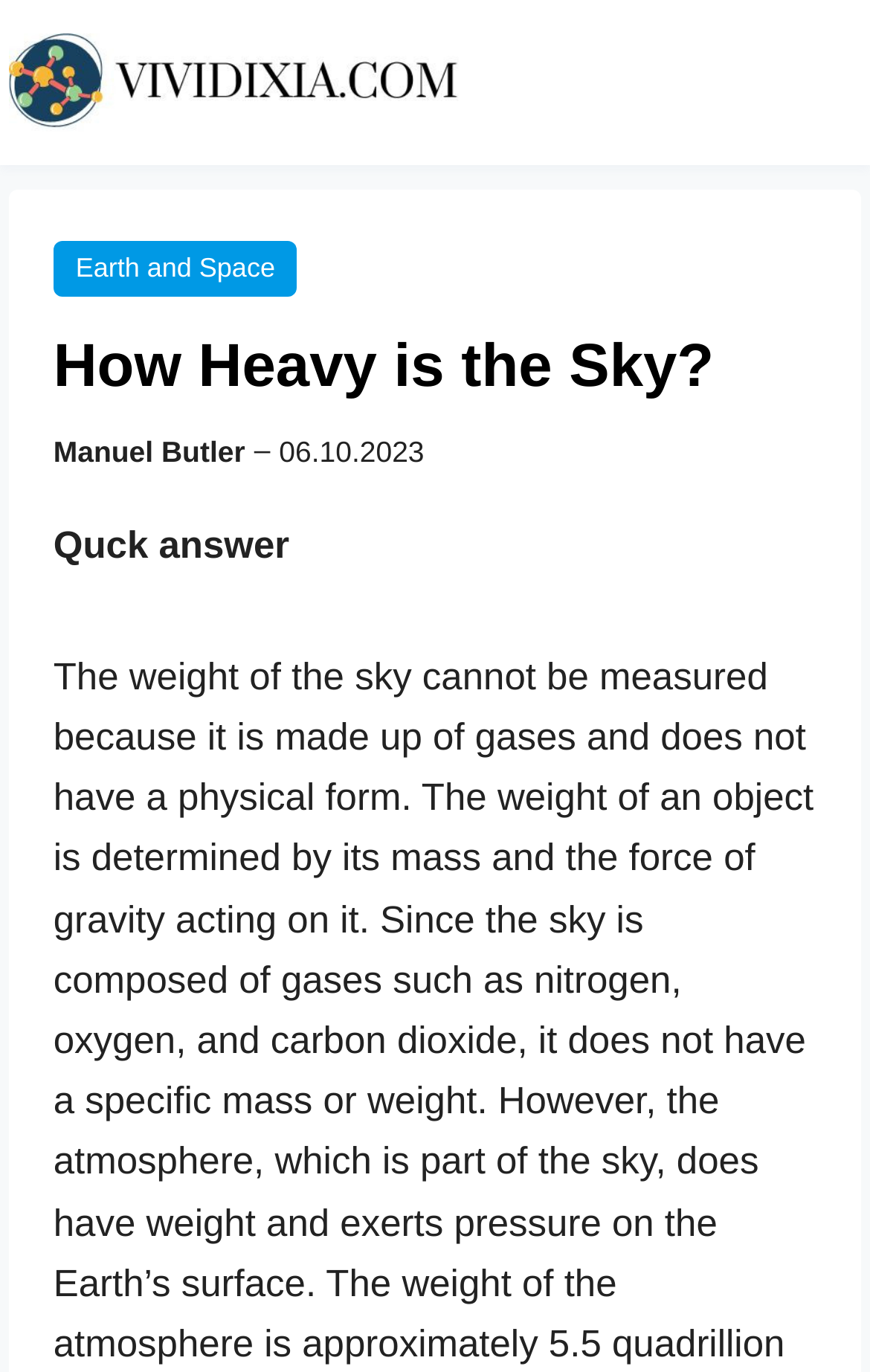Identify and provide the bounding box for the element described by: "Earth and Space".

[0.061, 0.176, 0.342, 0.216]